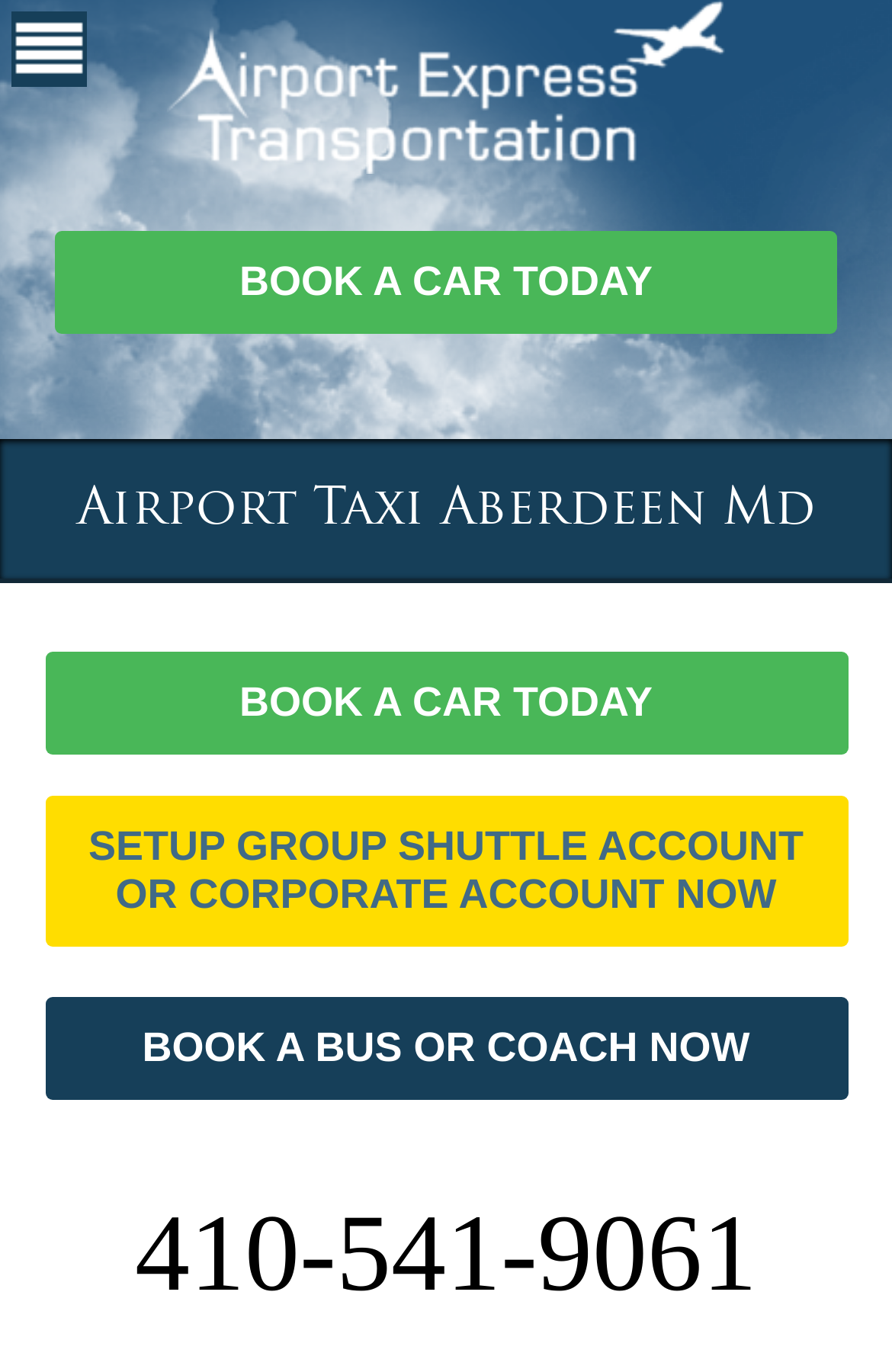Based on the element description, predict the bounding box coordinates (top-left x, top-left y, bottom-right x, bottom-right y) for the UI element in the screenshot: Book a car today

[0.062, 0.168, 0.938, 0.243]